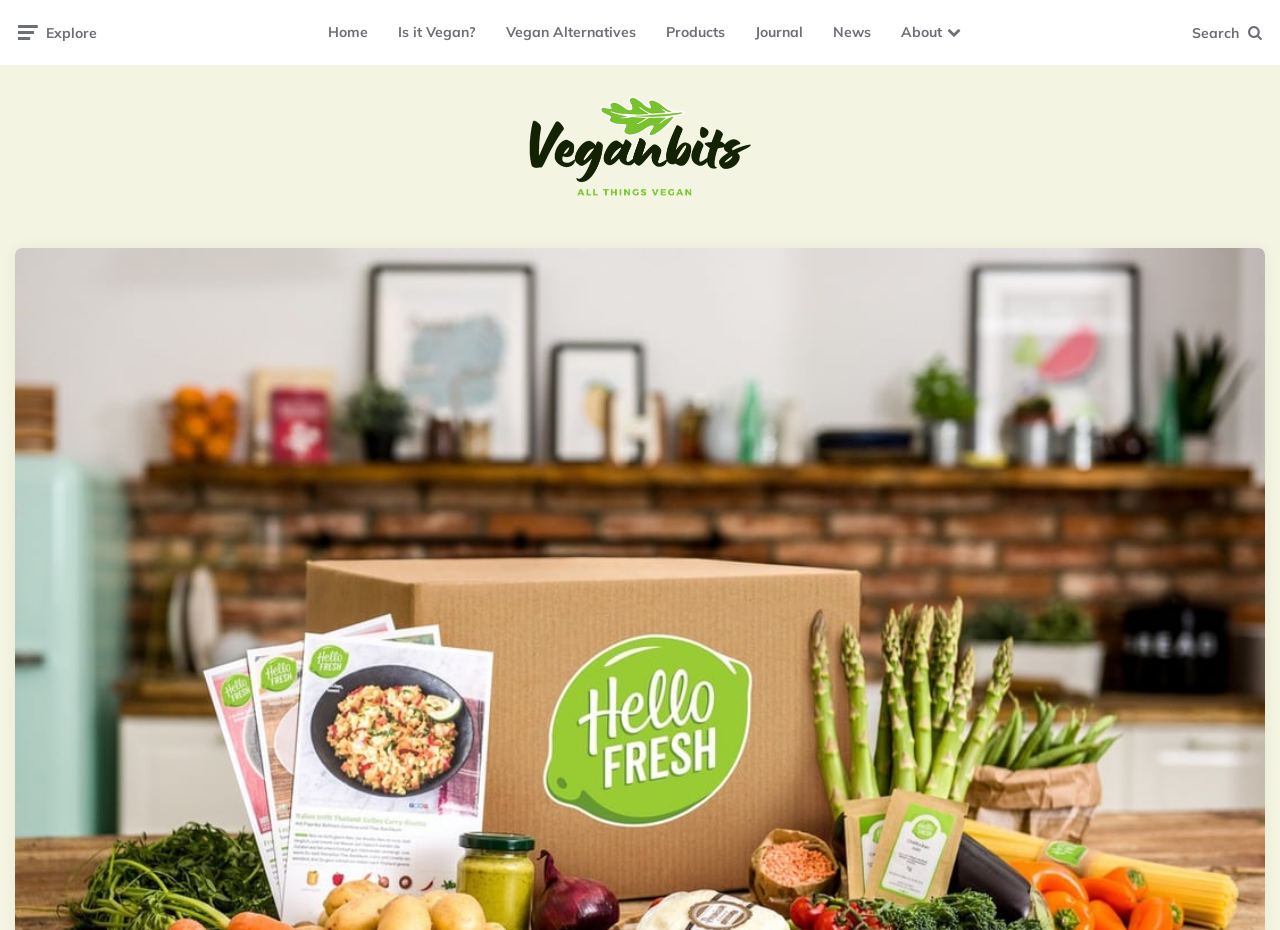Using the information from the screenshot, answer the following question thoroughly:
How many menu items are there?

I counted the number of links at the top of the page, starting from 'Home' and ending at 'About', and found a total of 7 menu items.